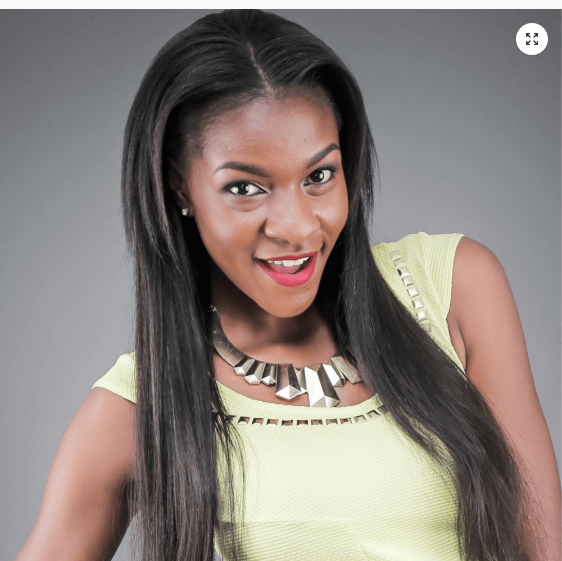What is the purpose of the image?
Analyze the screenshot and provide a detailed answer to the question.

The caption explains that the representation perfectly captures the allure of the product, ideal for anyone looking to enhance their hairstyle with luxurious extensions, implying that the purpose of the image is to showcase the hair weave.